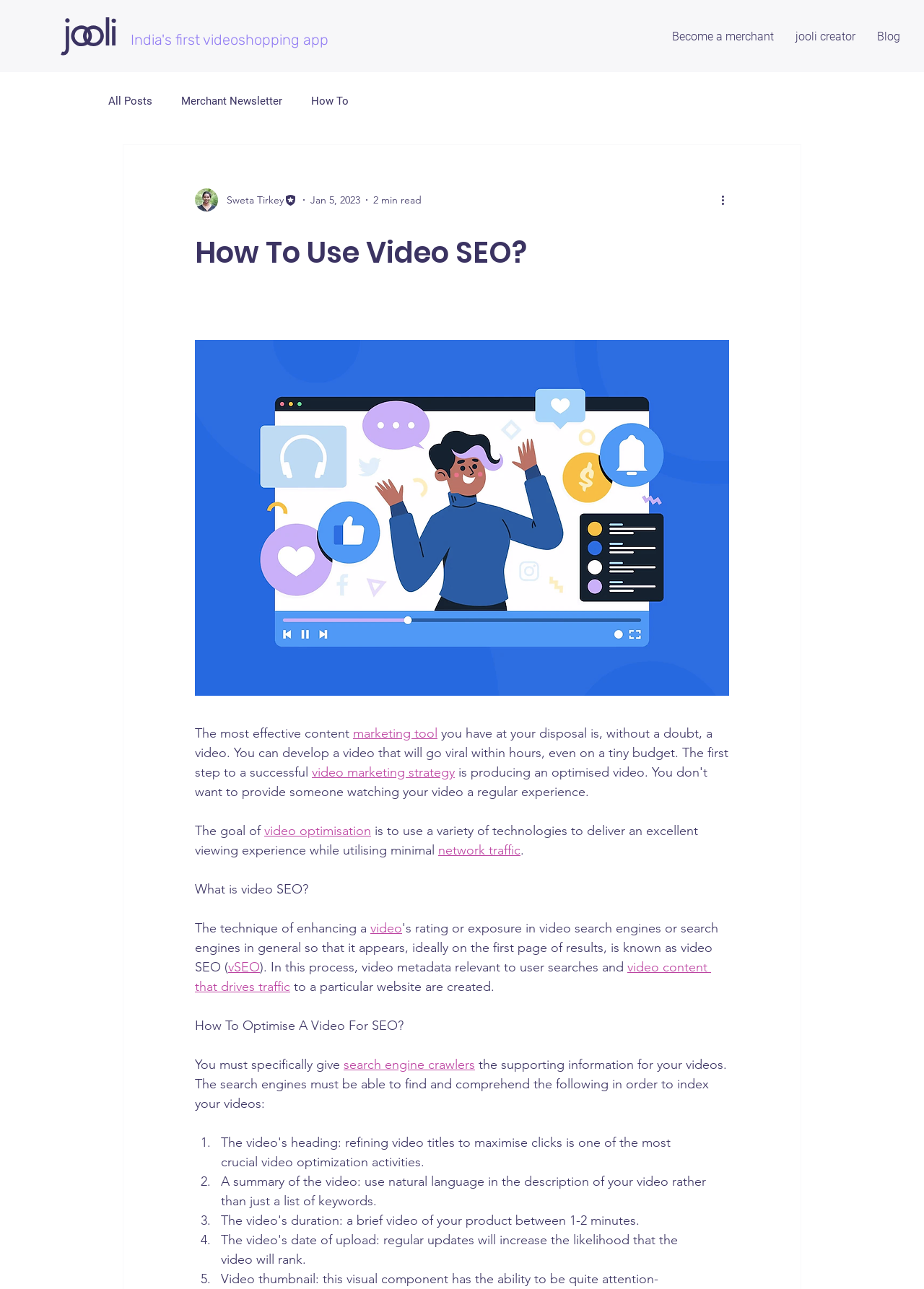What is the purpose of video optimisation?
Using the visual information, answer the question in a single word or phrase.

to deliver an excellent viewing experience